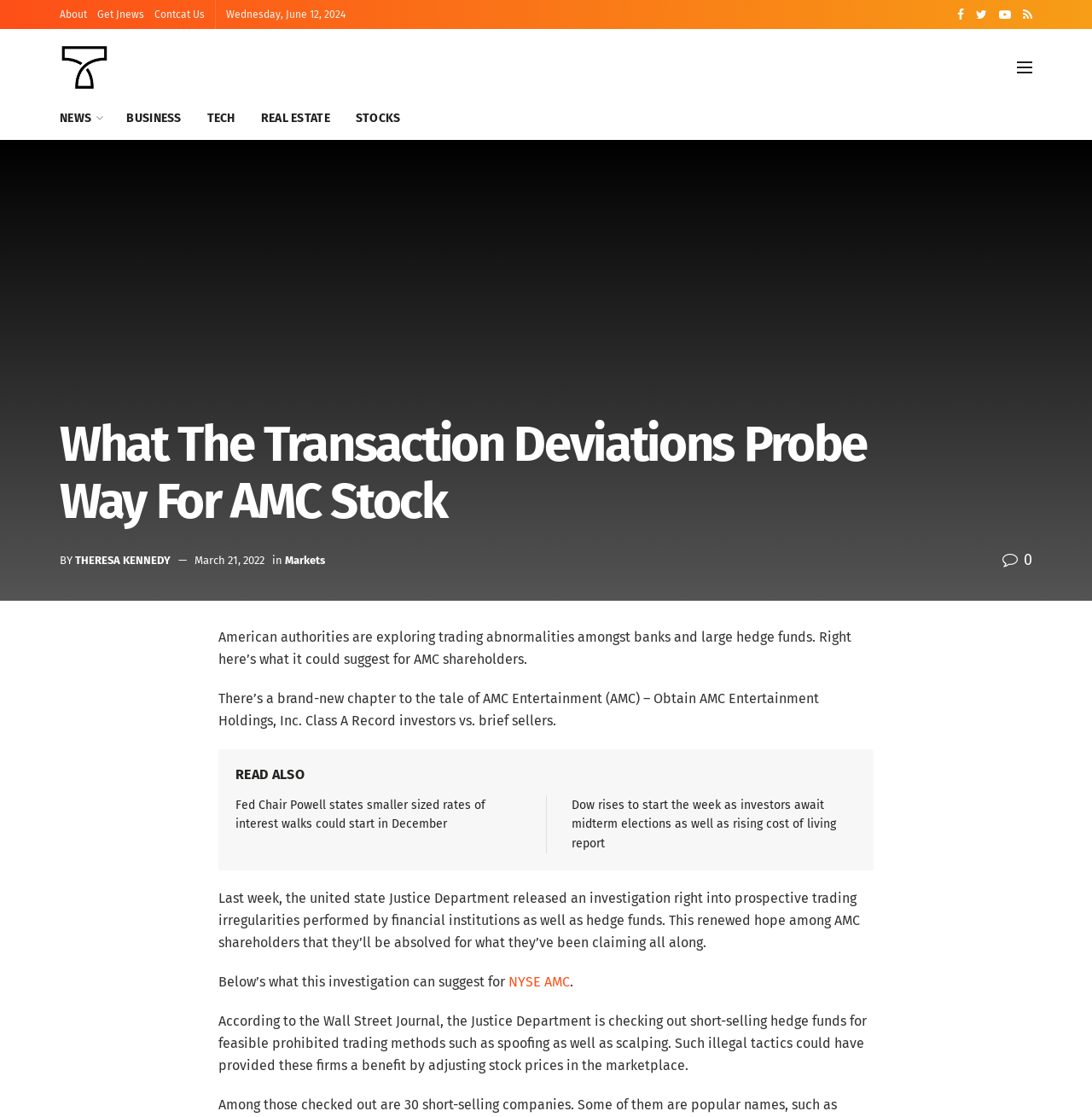Could you provide the bounding box coordinates for the portion of the screen to click to complete this instruction: "View recent posts"?

None